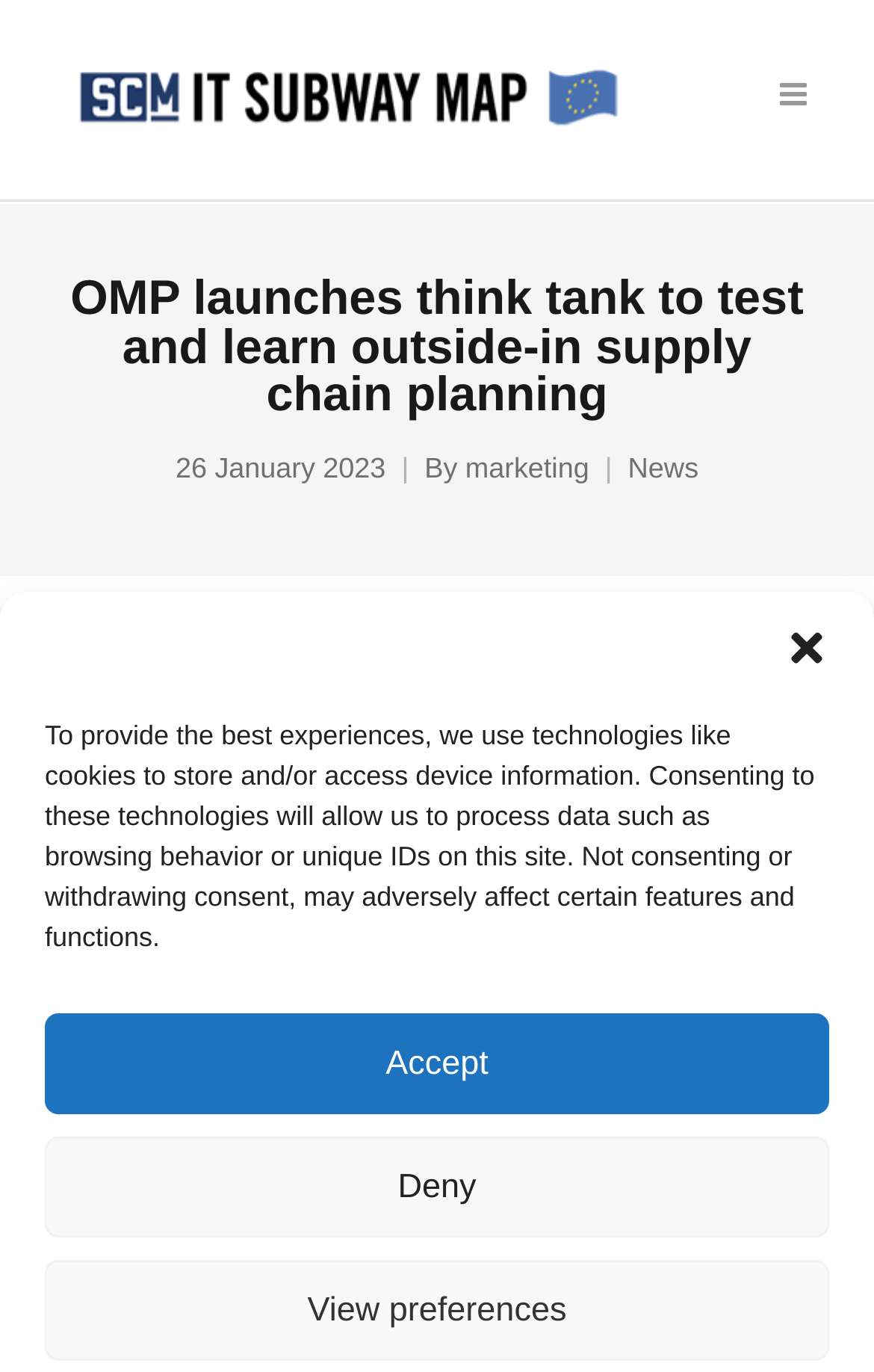Please identify the bounding box coordinates of the region to click in order to complete the given instruction: "Read ESG NEWS". The coordinates should be four float numbers between 0 and 1, i.e., [left, top, right, bottom].

None